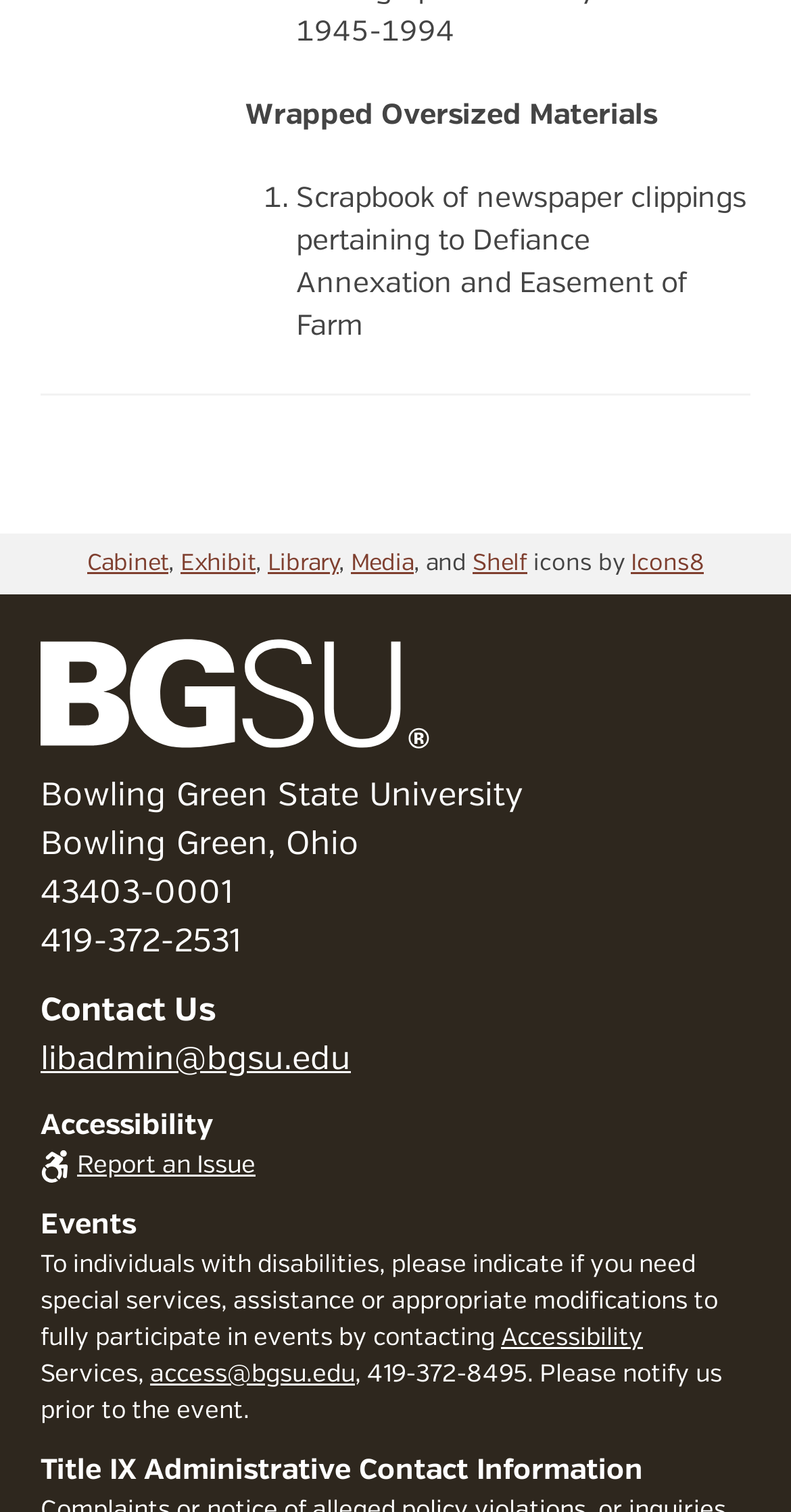Reply to the question with a brief word or phrase: What is the name of the university?

Bowling Green State University